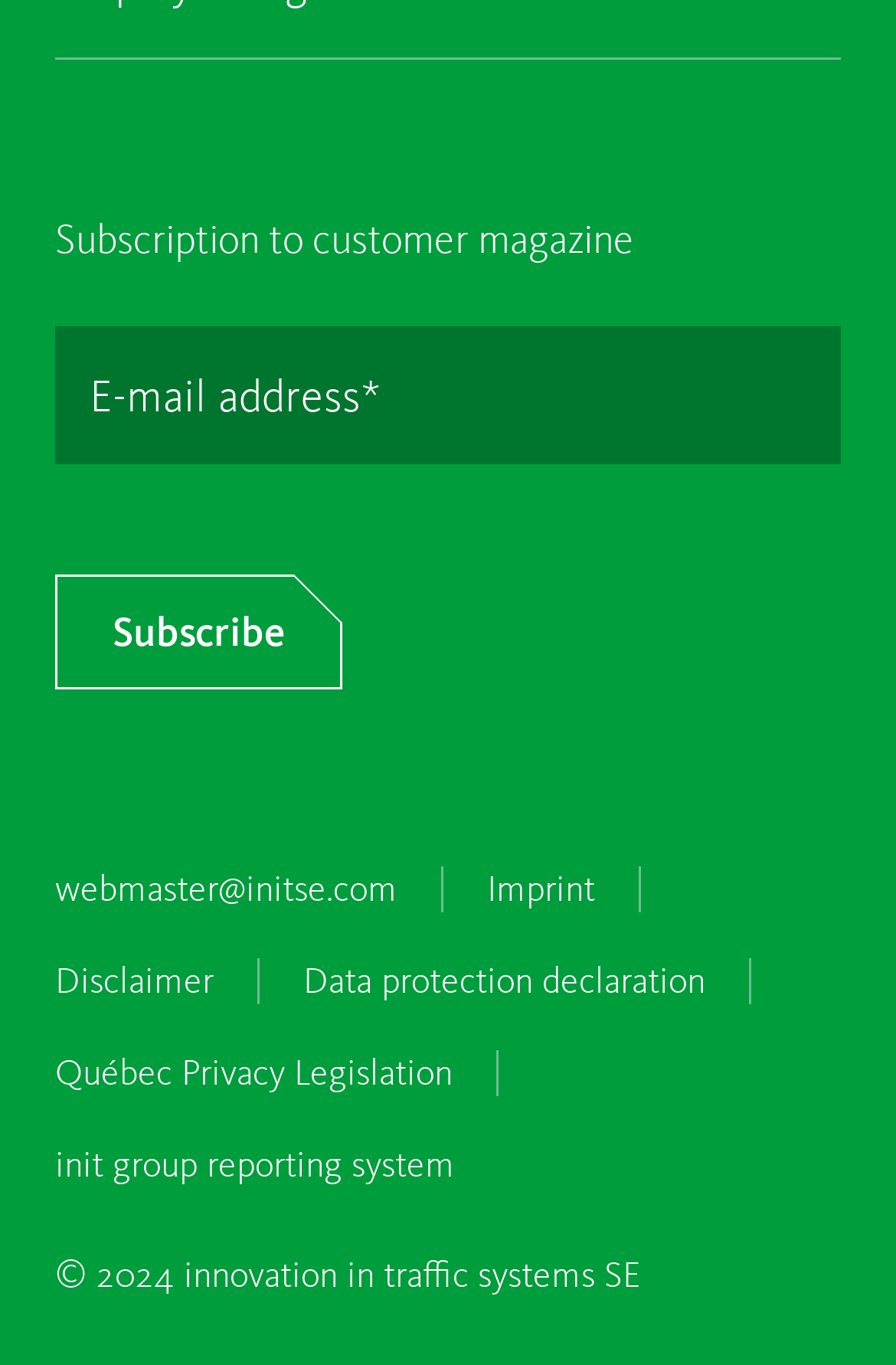What is the copyright year of the website?
Please respond to the question thoroughly and include all relevant details.

The copyright information is located at the bottom of the page and states '© 2024 innovation in traffic systems SE', indicating that the copyright year is 2024.